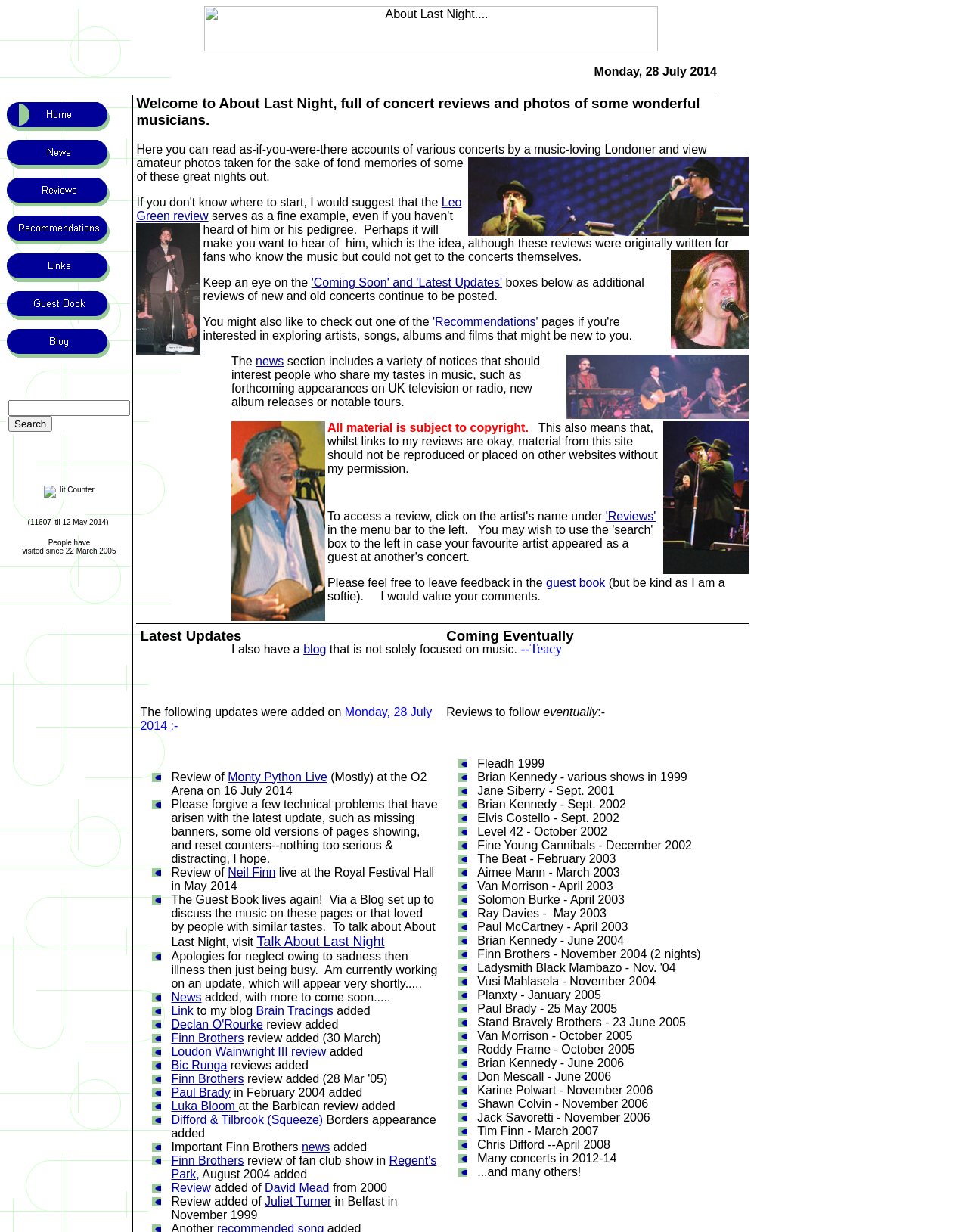For the following element description, predict the bounding box coordinates in the format (top-left x, top-left y, bottom-right x, bottom-right y). All values should be floating point numbers between 0 and 1. Description: Bic Runga

[0.177, 0.859, 0.235, 0.87]